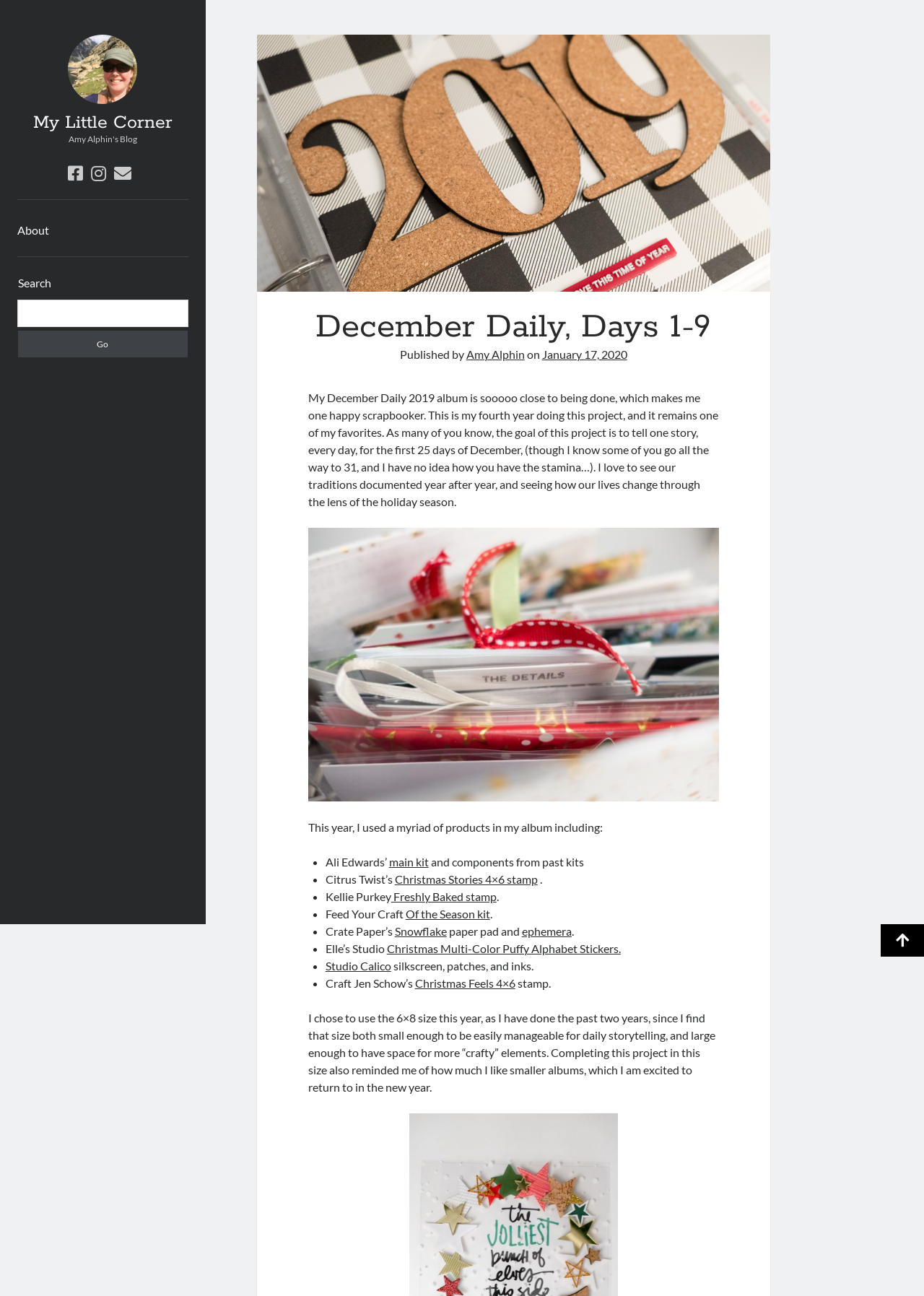Explain the webpage in detail, including its primary components.

This webpage is a blog post titled "December Daily, Days 1-9 – My Little Corner". At the top, there is a header section with a link to "My Little Corner" and three social media links to Facebook, Instagram, and email. Below the header, there is a navigation section with a link to "About" and a sidebar with a search bar.

The main content of the blog post is a personal story about the author's experience with the December Daily project, a scrapbooking tradition where one tells a story every day for the first 25 days of December. The author shares their excitement about completing their 2019 album and reflects on their experience with the project over the years.

The post includes a large block of text that describes the author's approach to the project, including the products they used and their thoughts on the benefits of the smaller 6x8 album size. The text is broken up into paragraphs and includes several bullet points listing the various products used in the album.

There is also a figure or image embedded in the post, likely a photo of the author's scrapbook pages. At the bottom of the page, there is a button to scroll to the top of the page.

Overall, the webpage has a clean and simple design, with a focus on the author's personal story and experience with the December Daily project.